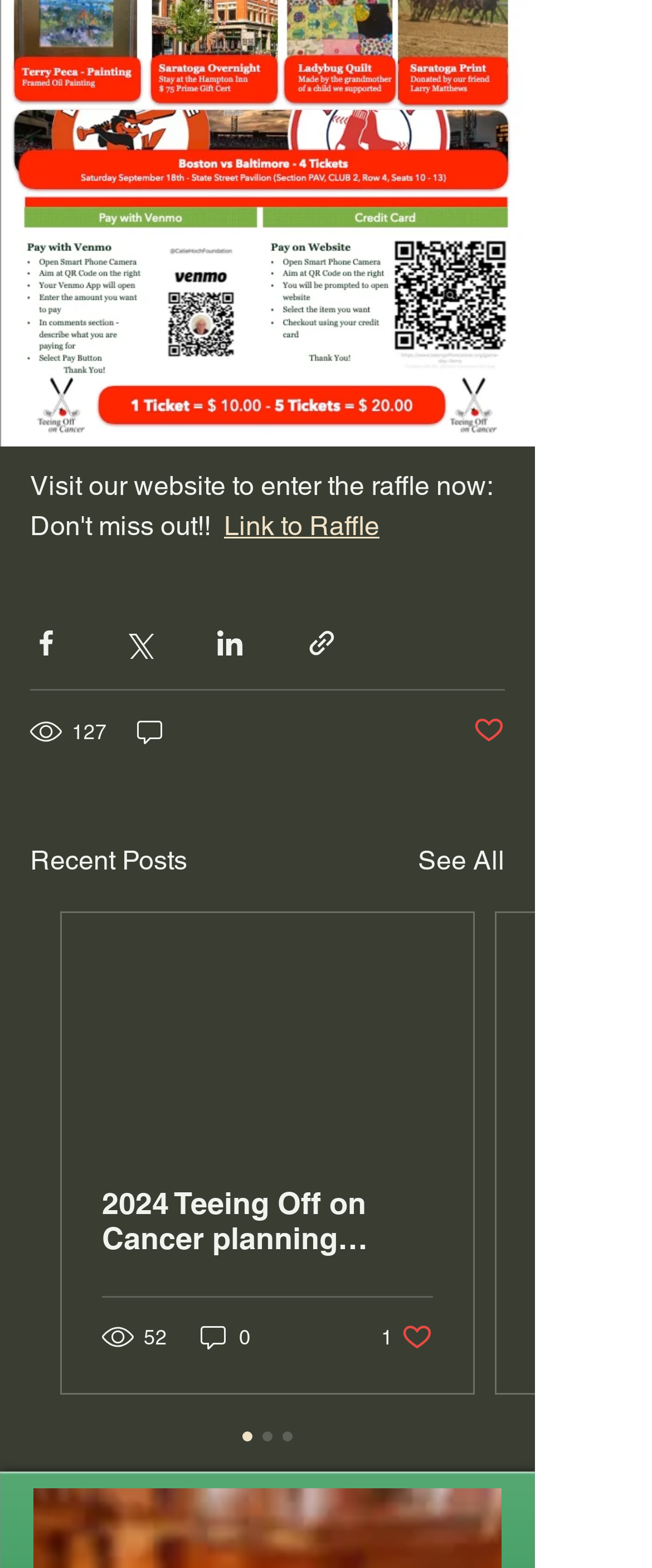Extract the bounding box coordinates of the UI element described by: "Post not marked as liked". The coordinates should include four float numbers ranging from 0 to 1, e.g., [left, top, right, bottom].

[0.726, 0.456, 0.774, 0.478]